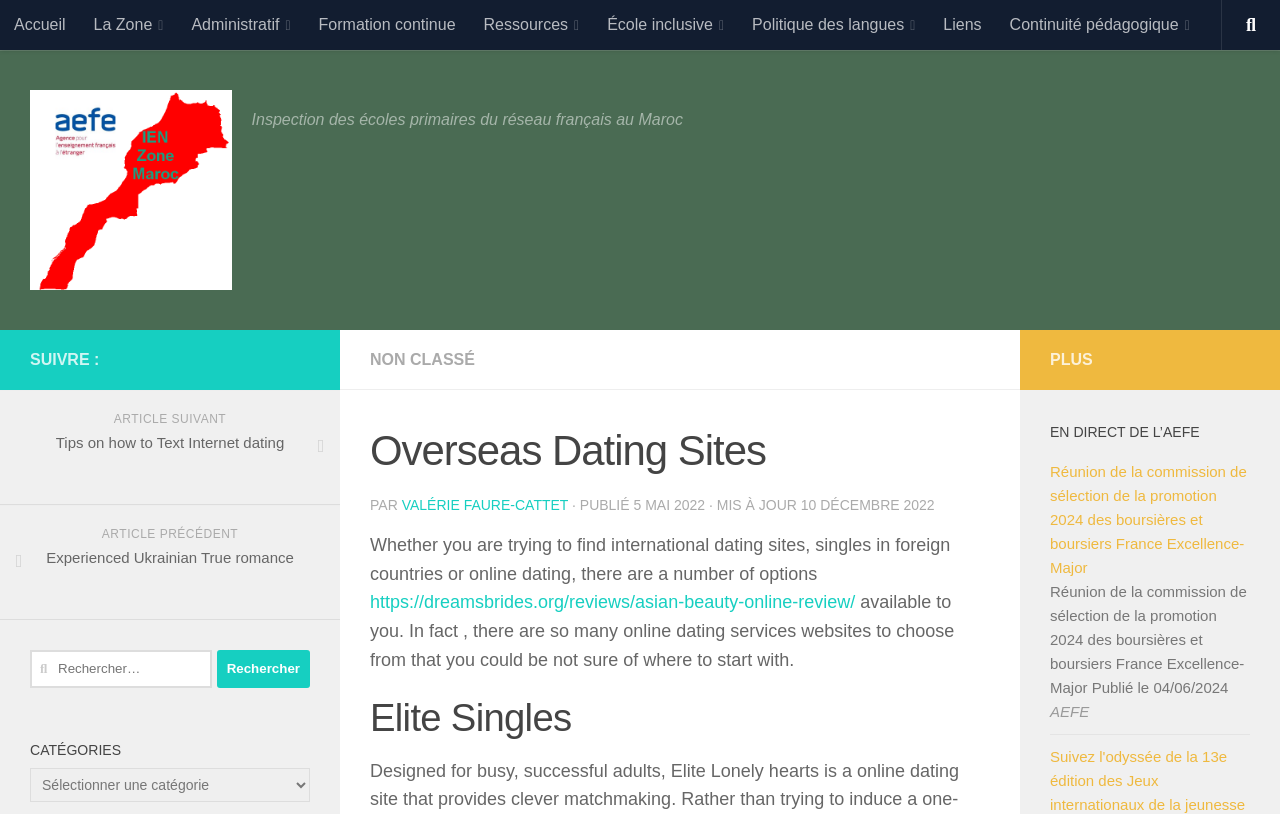What is the category of the current article?
Give a one-word or short-phrase answer derived from the screenshot.

NON CLASSÉ